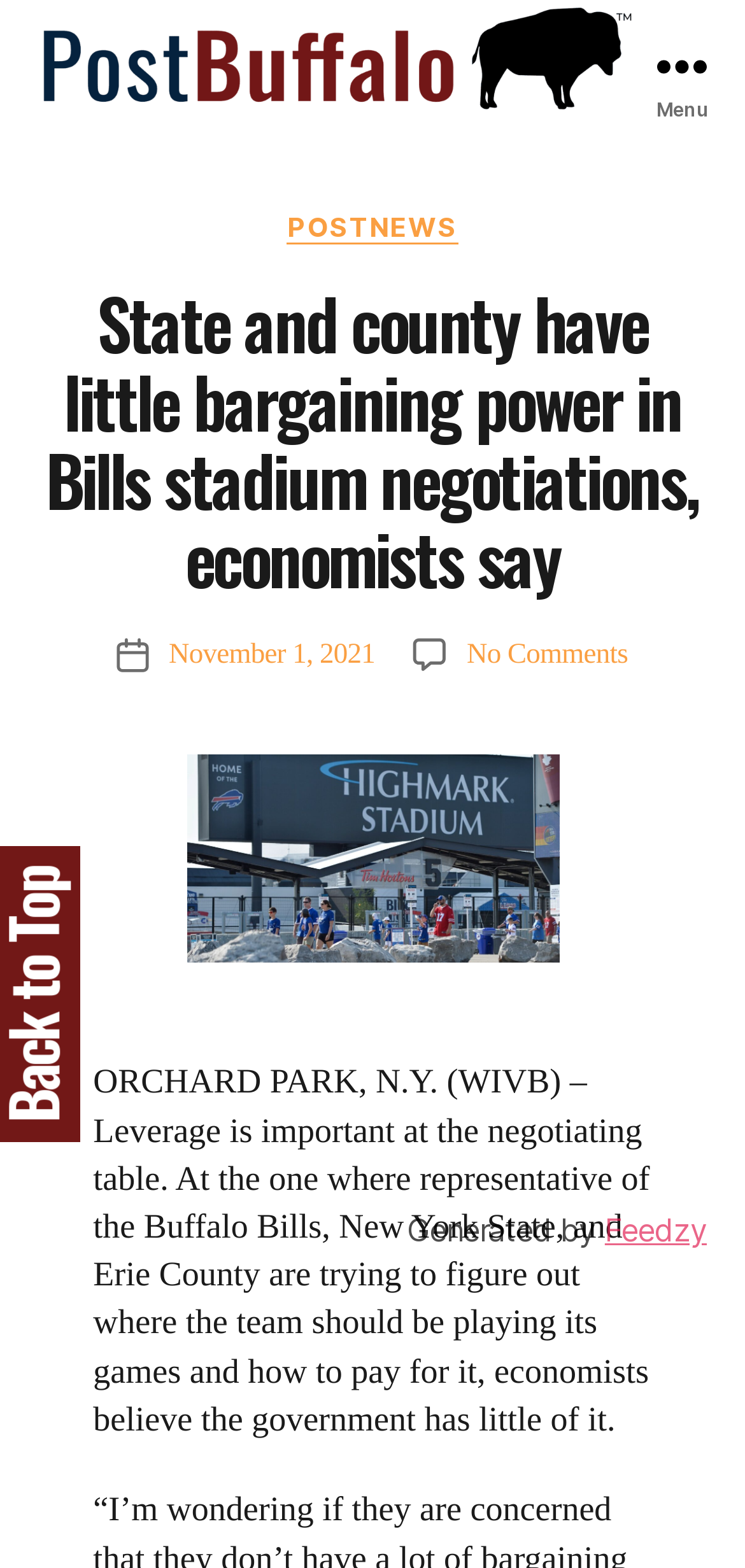Identify the bounding box for the UI element specified in this description: "parent_node: PostBuffalo". The coordinates must be four float numbers between 0 and 1, formatted as [left, top, right, bottom].

[0.05, 0.005, 0.847, 0.08]